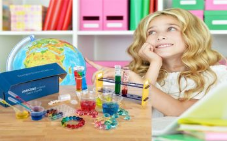Offer a detailed explanation of what is happening in the image.

The image features a young girl sitting at a colorful desk filled with various science experiment supplies. She appears engaged and curious, resting her chin on her hand while gazing thoughtfully at the array of materials before her. Prominently displayed are test tubes filled with vibrant colored liquids, a glob of the world positioned nearby, and a box labeled "Joule Science" suggesting a focus on educational experimentation. The backdrop consists of shelves lined with neatly organized stationery in bright pink and green hues, enhancing the lively and stimulating atmosphere of a creative learning environment. This setting implies an emphasis on hands-on learning and the joy of scientific inquiry.